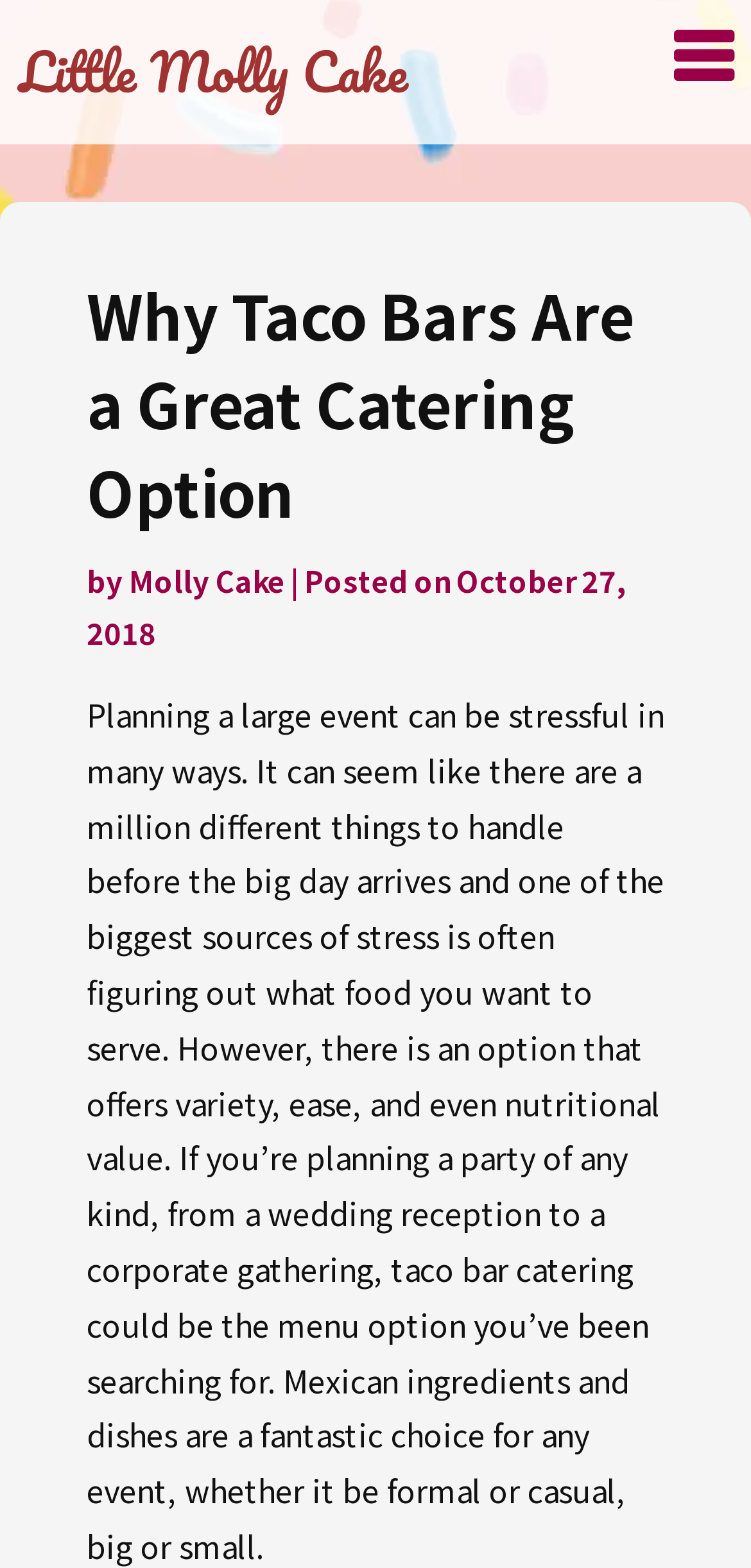What type of content is presented on this webpage?
Can you provide a detailed and comprehensive answer to the question?

The webpage appears to be an article or blog post, as it has a heading, author, and posting date, which are typical characteristics of an article or blog post.